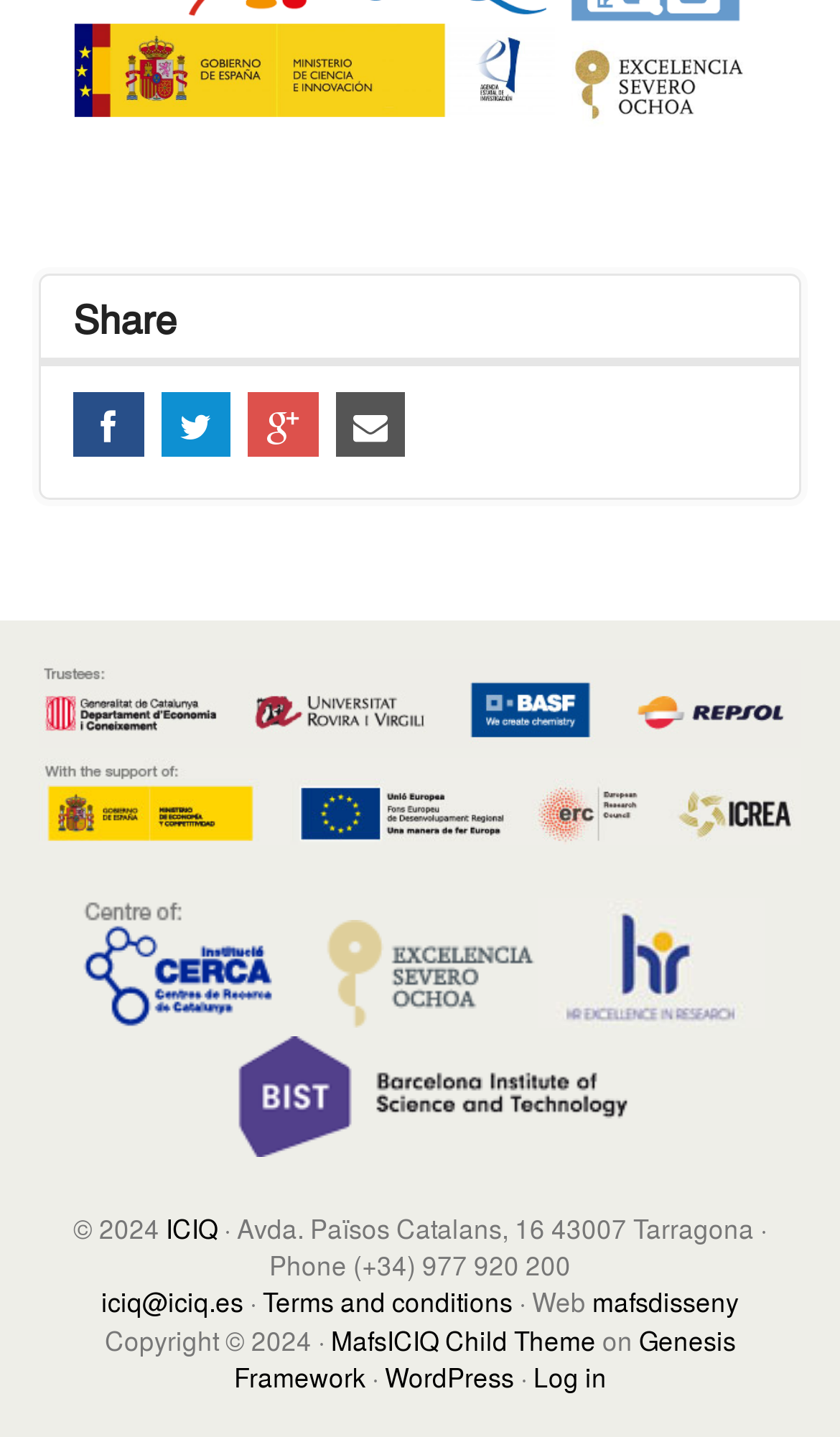Based on the element description, predict the bounding box coordinates (top-left x, top-left y, bottom-right x, bottom-right y) for the UI element in the screenshot: Log in

[0.635, 0.945, 0.722, 0.972]